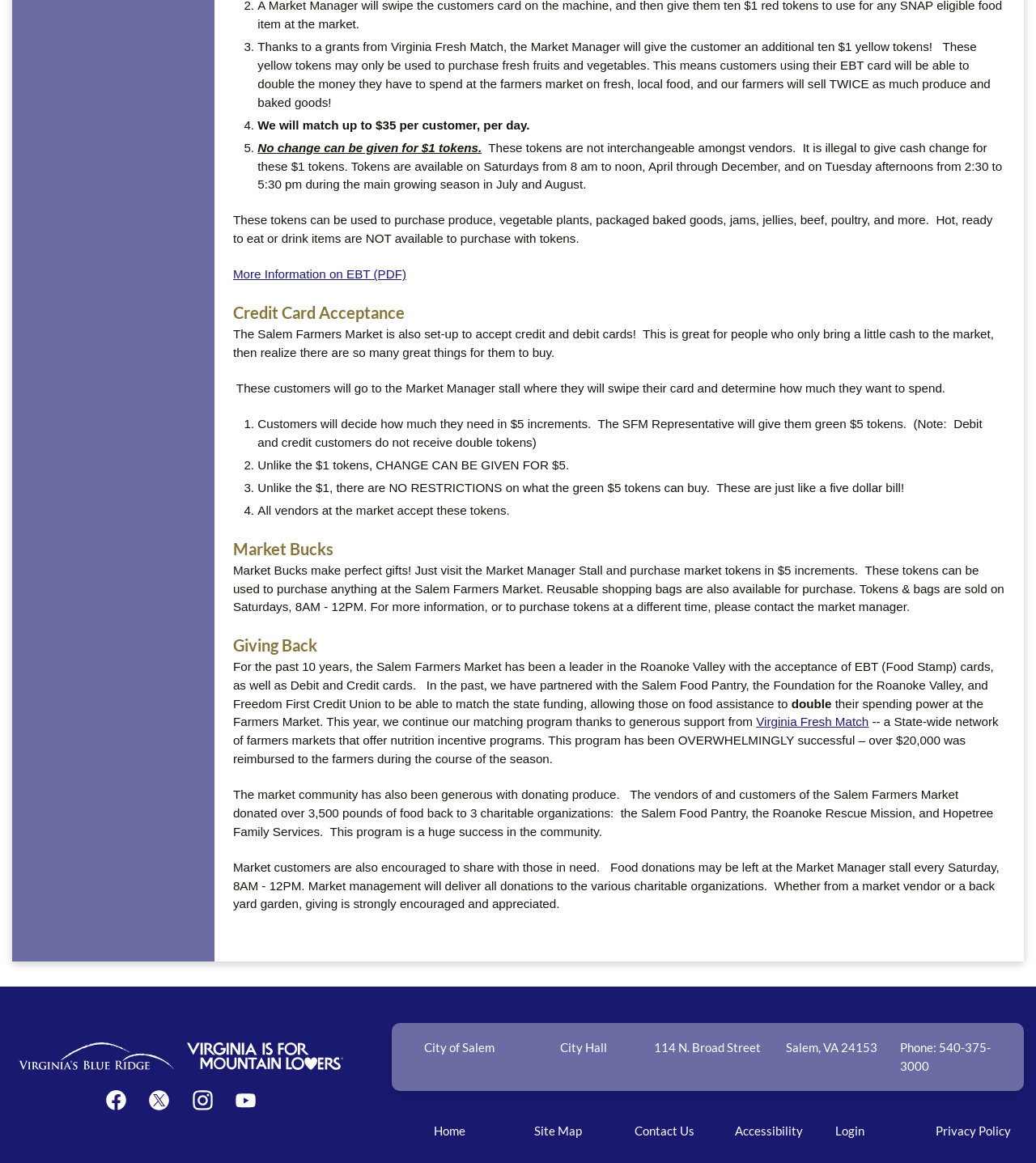Determine the bounding box for the UI element as described: "aria-label="Facebook graphic"". The coordinates should be represented as four float numbers between 0 and 1, formatted as [left, top, right, bottom].

[0.102, 0.937, 0.122, 0.955]